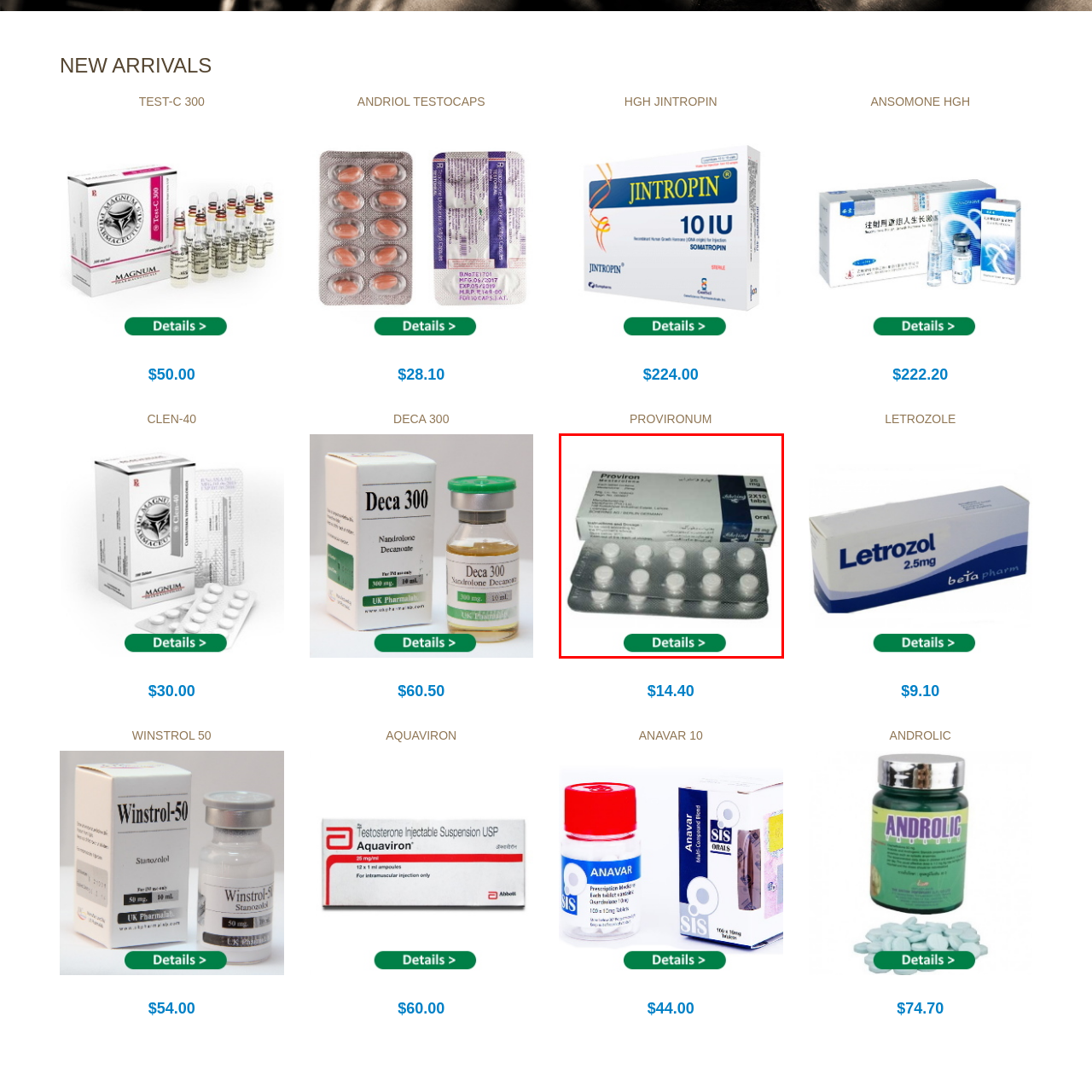What is the purpose of the instruction leaflet?
Pay attention to the section of the image highlighted by the red bounding box and provide a comprehensive answer to the question.

The instruction leaflet is included in the packaging to provide guidance on how to use the medication, specifically for oral use, as indicated on the packaging.